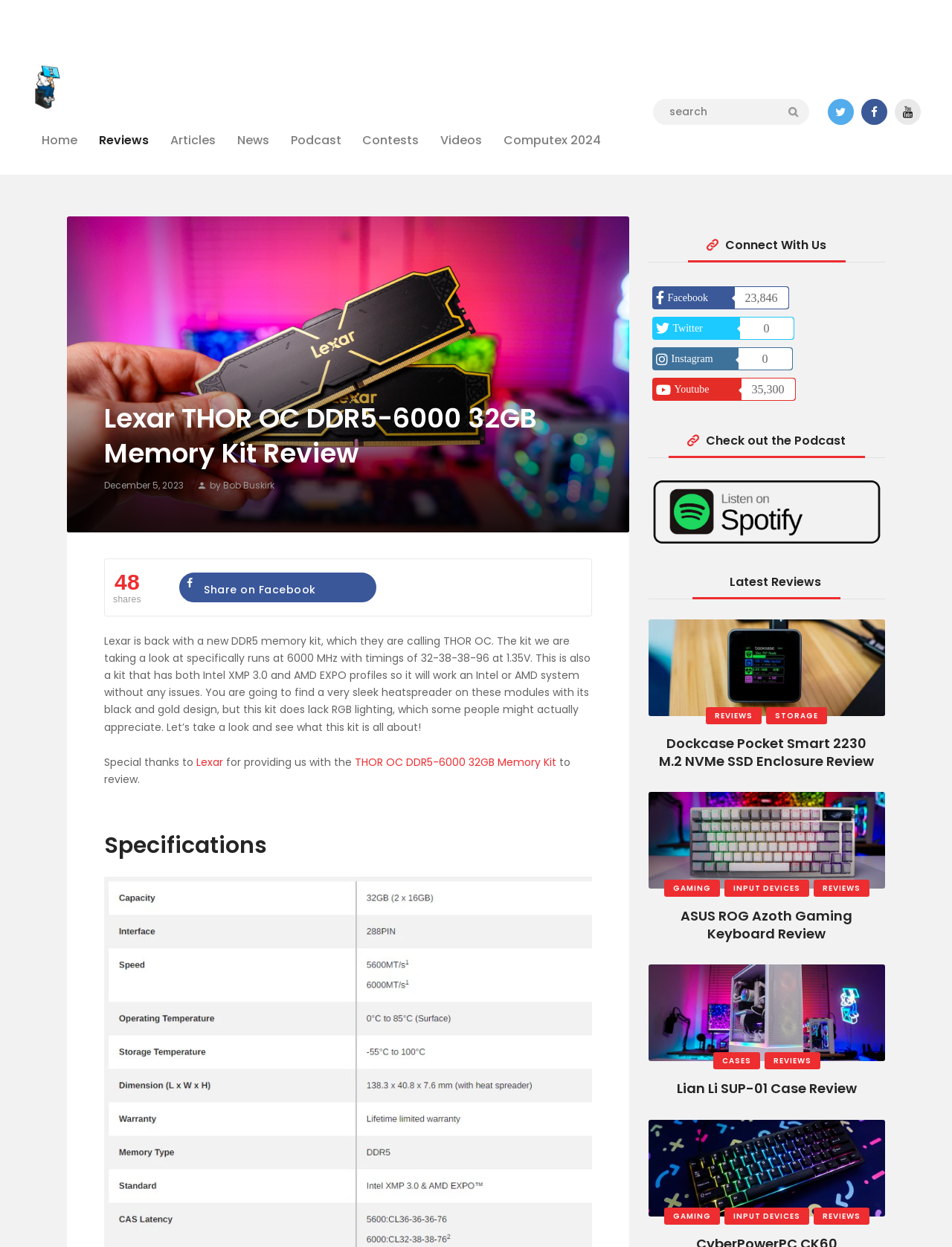Please identify the bounding box coordinates of the clickable area that will fulfill the following instruction: "Visit the Home page". The coordinates should be in the format of four float numbers between 0 and 1, i.e., [left, top, right, bottom].

[0.428, 0.003, 0.572, 0.033]